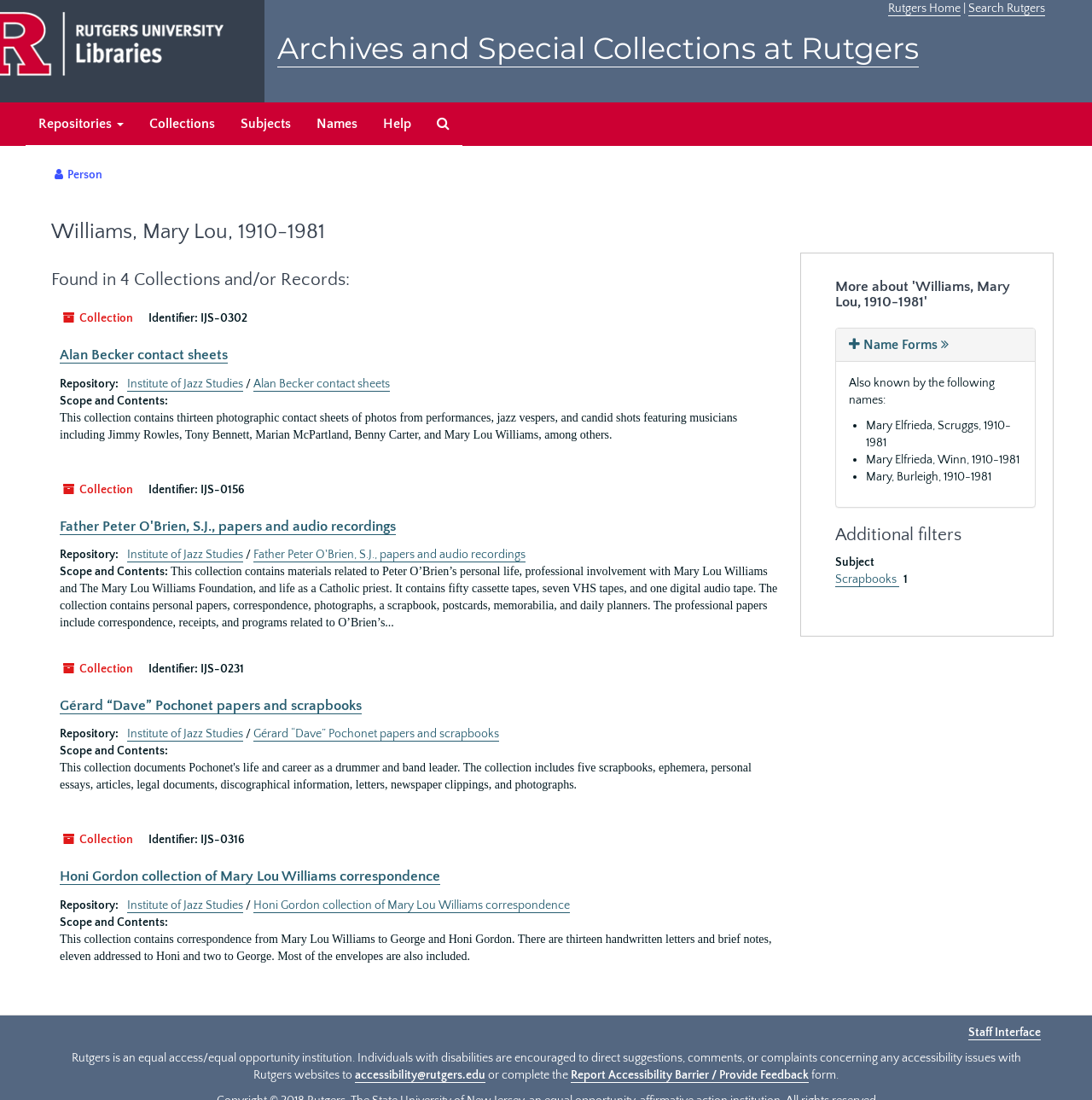Provide a thorough and detailed response to the question by examining the image: 
What is the identifier of the first collection?

The first collection listed is Alan Becker contact sheets, and its identifier is IJS-0302, which is mentioned in the Scope and Contents section of the collection.